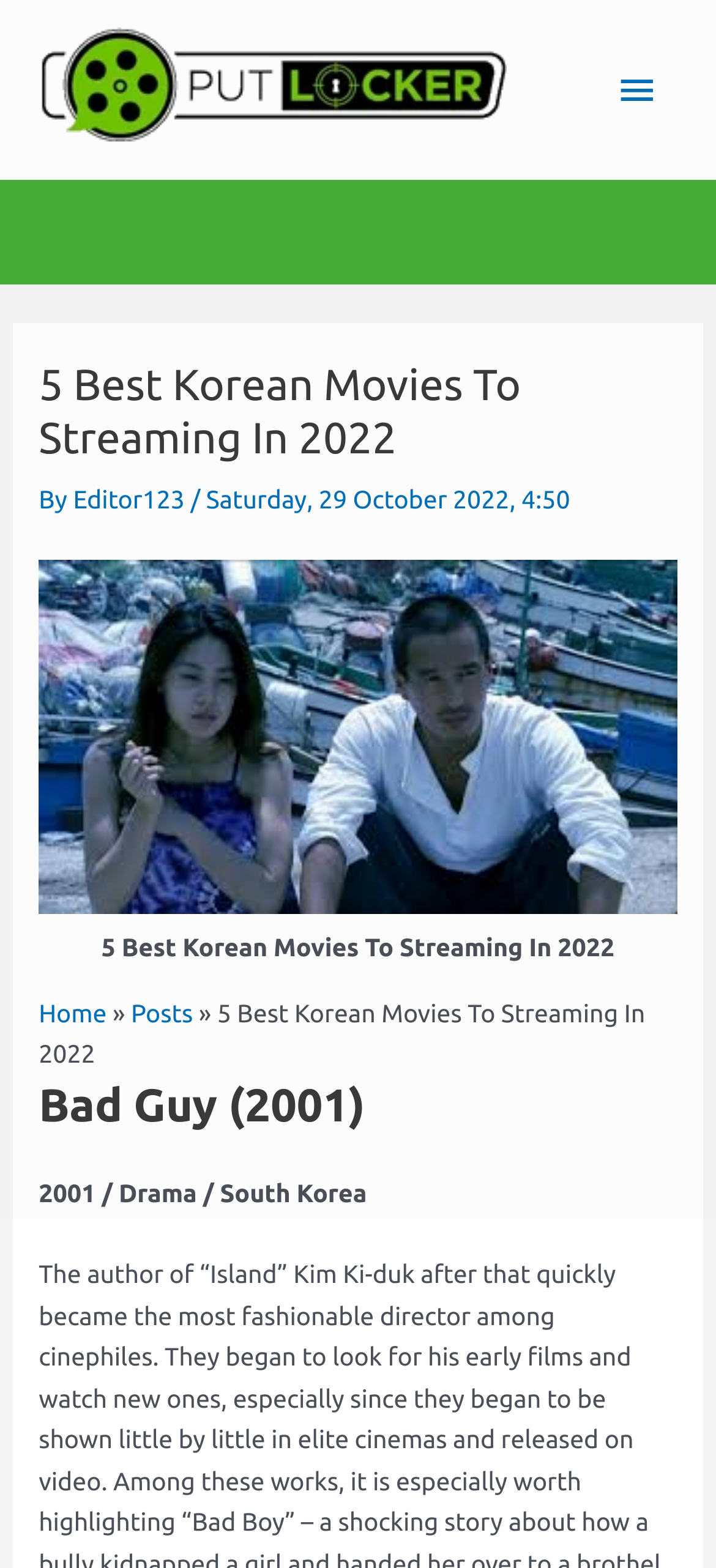For the given element description Posts, determine the bounding box coordinates of the UI element. The coordinates should follow the format (top-left x, top-left y, bottom-right x, bottom-right y) and be within the range of 0 to 1.

[0.183, 0.637, 0.27, 0.655]